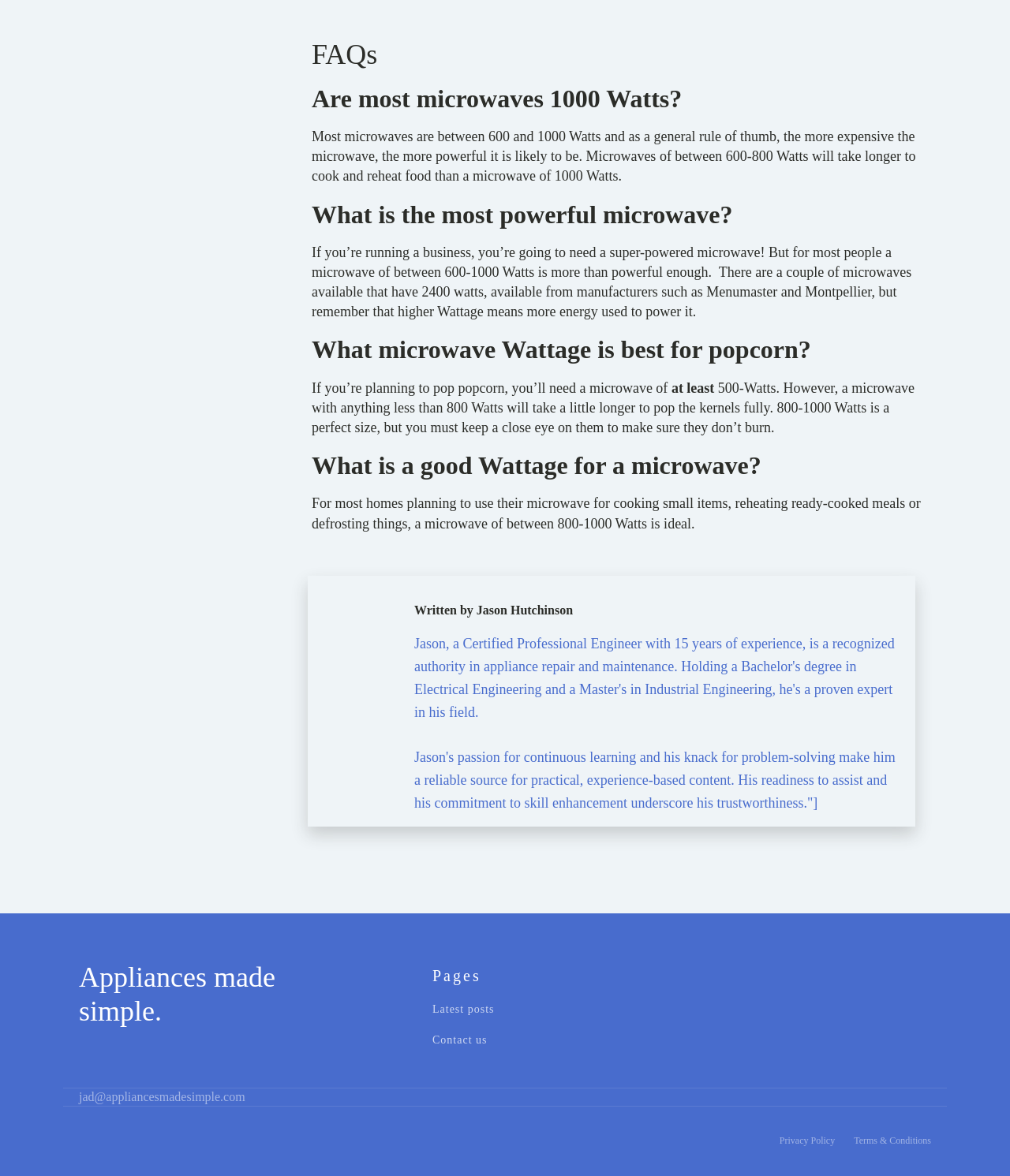Find and provide the bounding box coordinates for the UI element described with: "parent_node: Privacy Policy".

[0.078, 0.953, 0.119, 0.988]